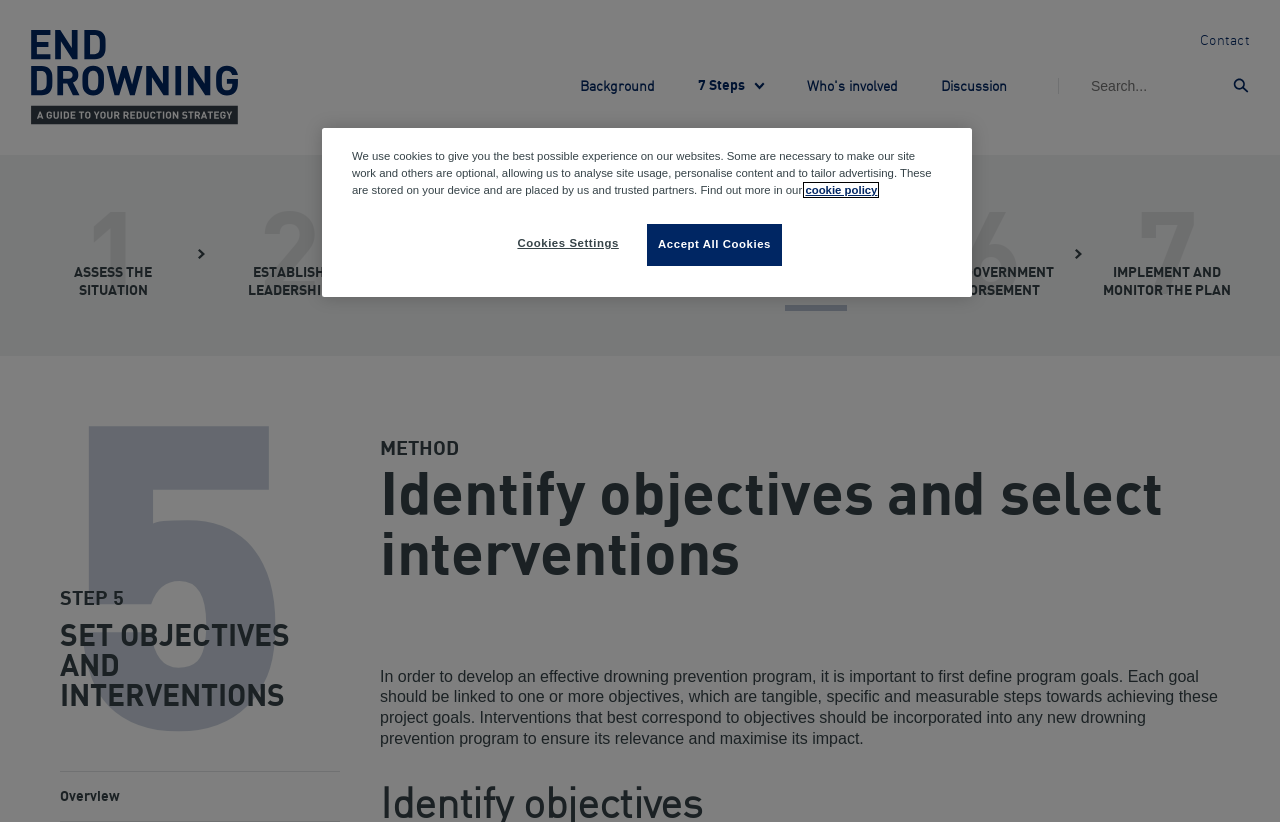Give a one-word or short phrase answer to this question: 
What is the fifth step in the drowning prevention program?

Set objectives and interventions